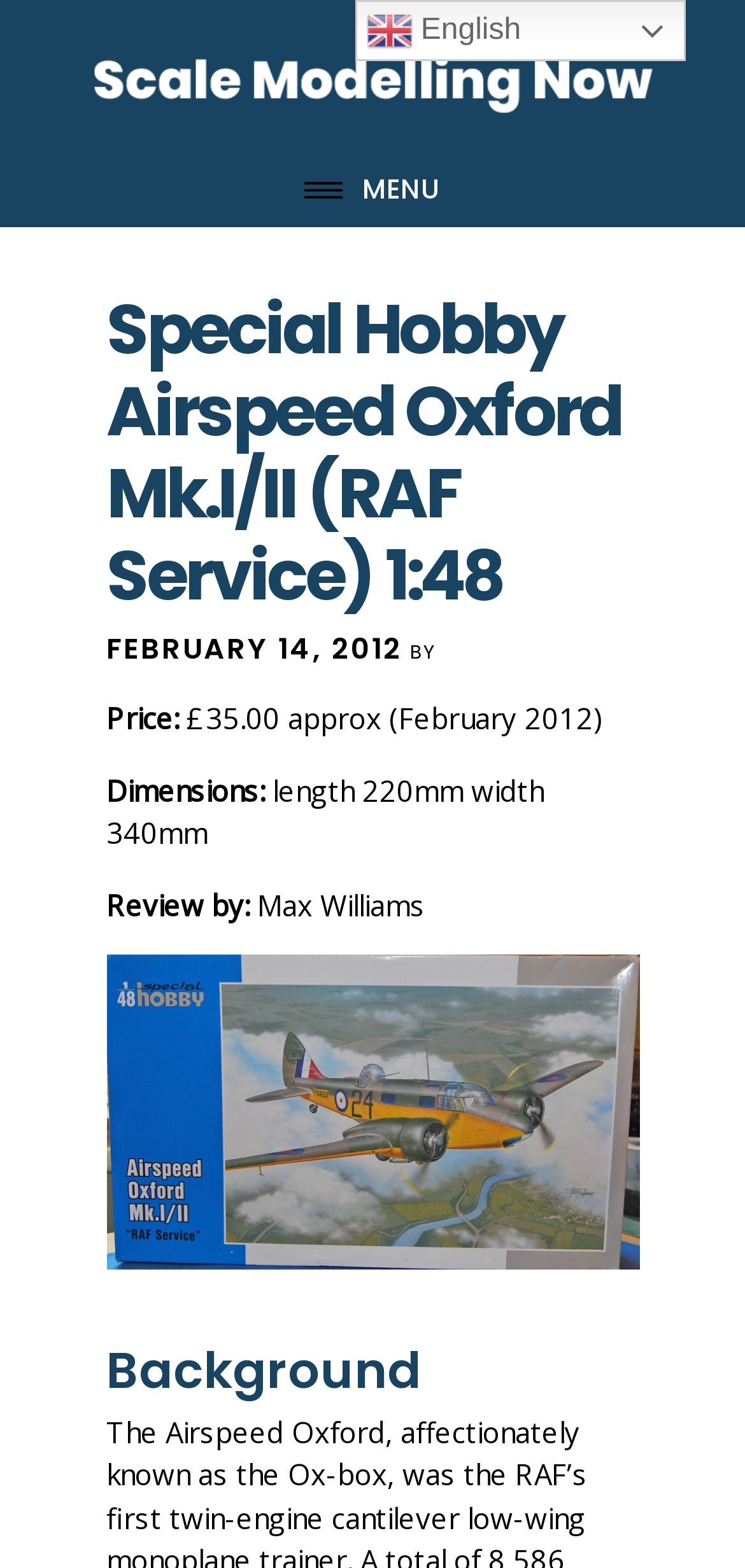Respond with a single word or phrase for the following question: 
What is the date of the review?

February 14, 2012